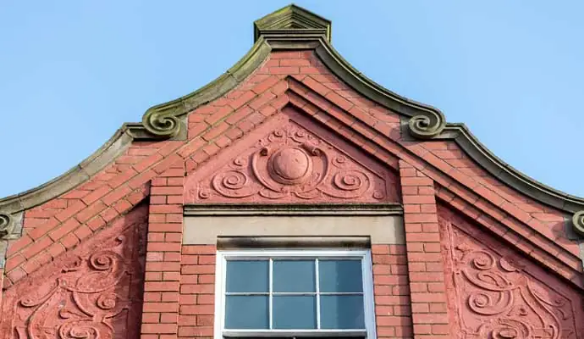What is the purpose of the window? Based on the screenshot, please respond with a single word or phrase.

To allow natural light